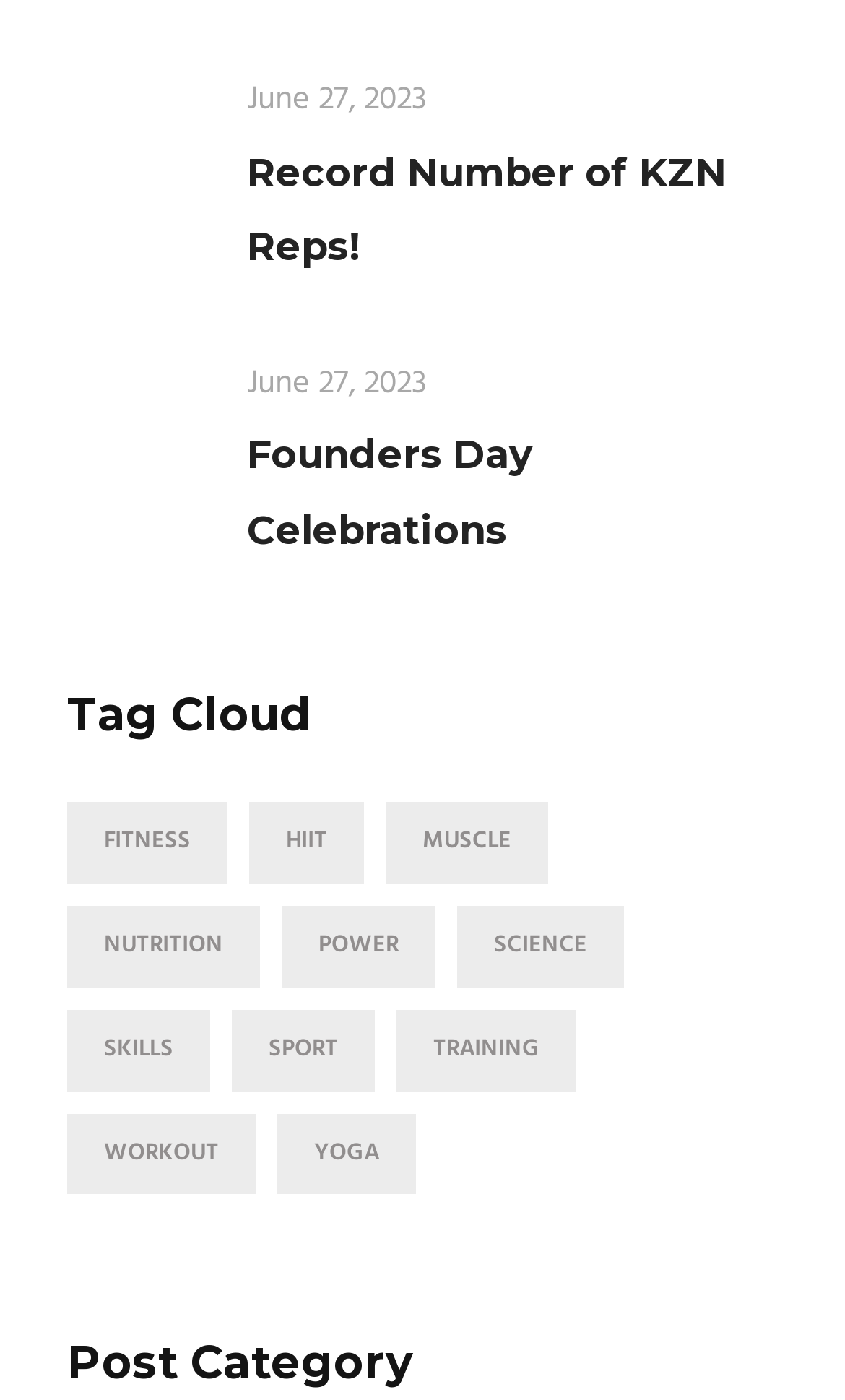Identify the bounding box coordinates for the region to click in order to carry out this instruction: "Read the 'Founders Day Celebrations' article". Provide the coordinates using four float numbers between 0 and 1, formatted as [left, top, right, bottom].

[0.292, 0.309, 0.631, 0.396]